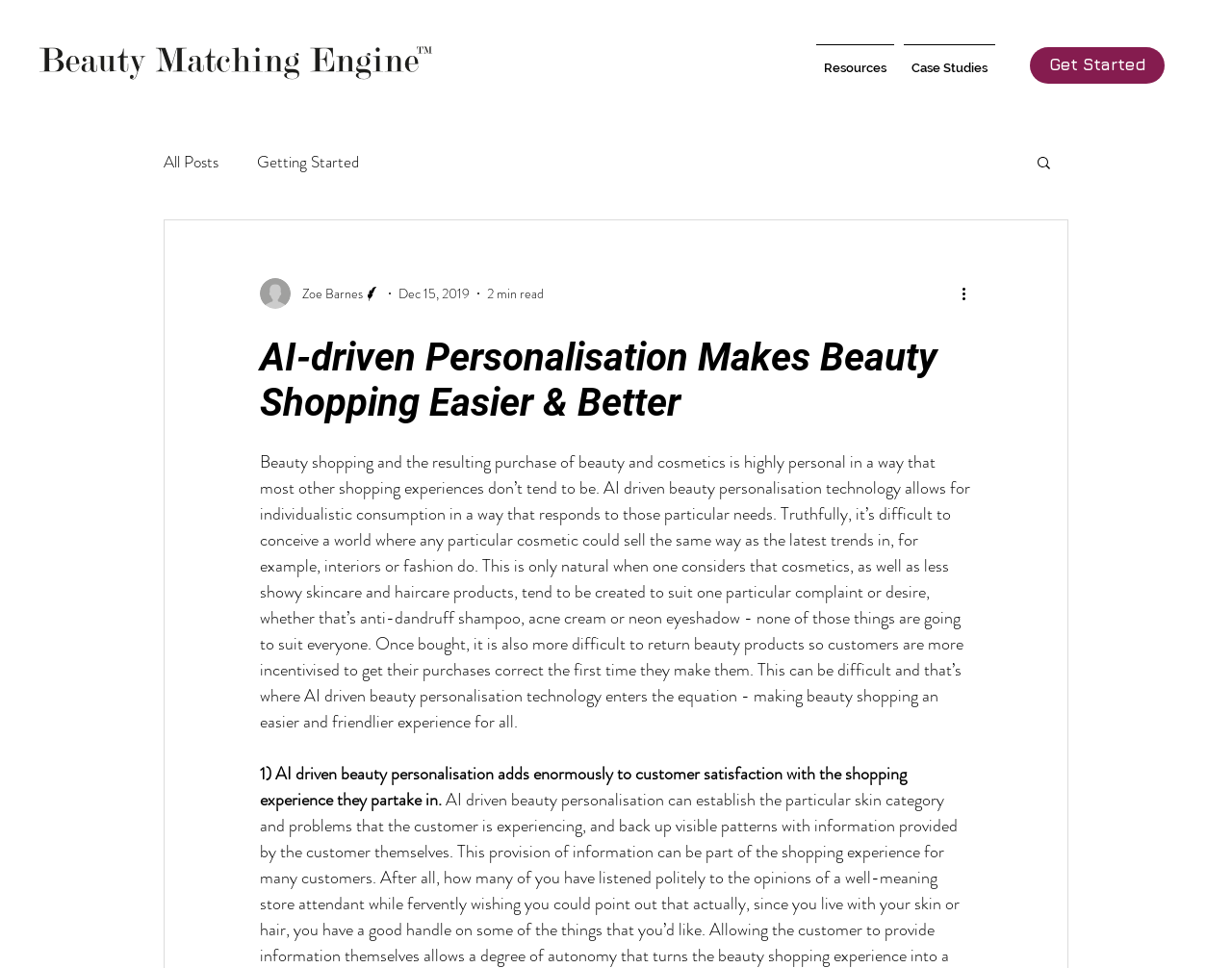Please predict the bounding box coordinates of the element's region where a click is necessary to complete the following instruction: "Search for something". The coordinates should be represented by four float numbers between 0 and 1, i.e., [left, top, right, bottom].

[0.84, 0.159, 0.855, 0.18]